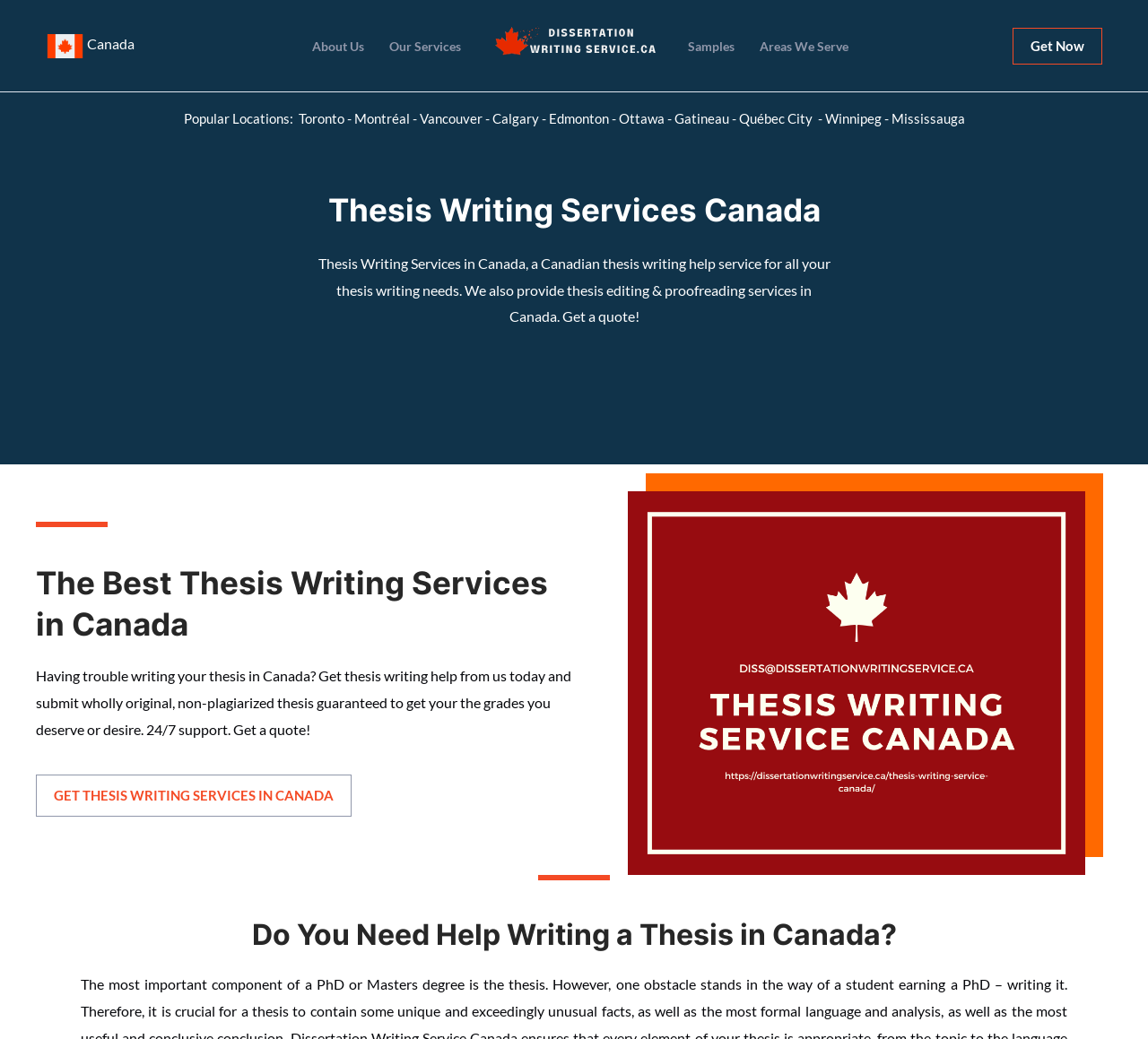Point out the bounding box coordinates of the section to click in order to follow this instruction: "Get thesis writing services in Canada".

[0.031, 0.746, 0.306, 0.786]